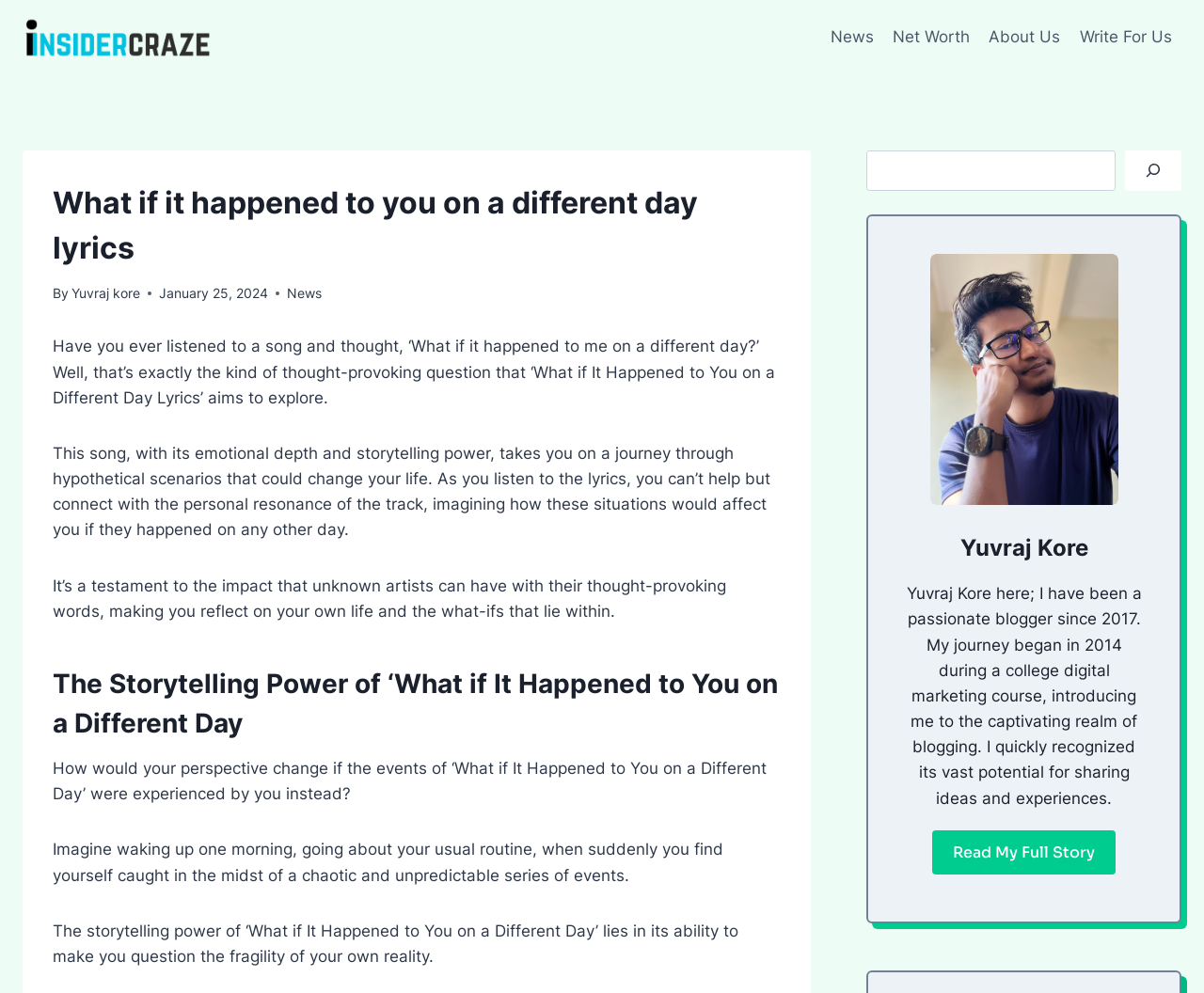What is the name of the song being discussed?
Analyze the image and deliver a detailed answer to the question.

The song title is mentioned in the heading 'What if it happened to you on a different day lyrics' and is also mentioned in the article as 'What if It Happened to You on a Different Day Lyrics'.